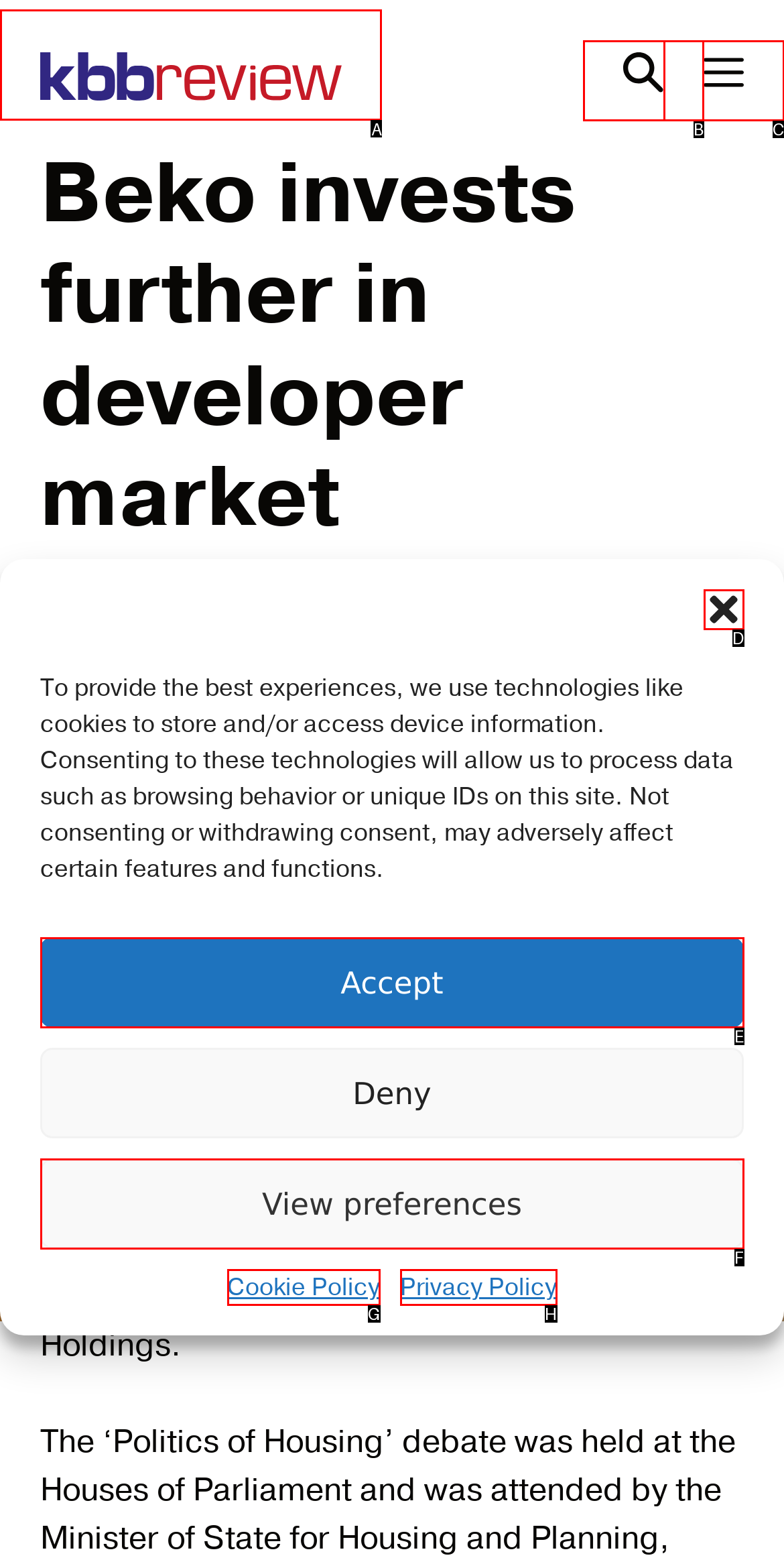Find the HTML element to click in order to complete this task: View the site
Answer with the letter of the correct option.

A